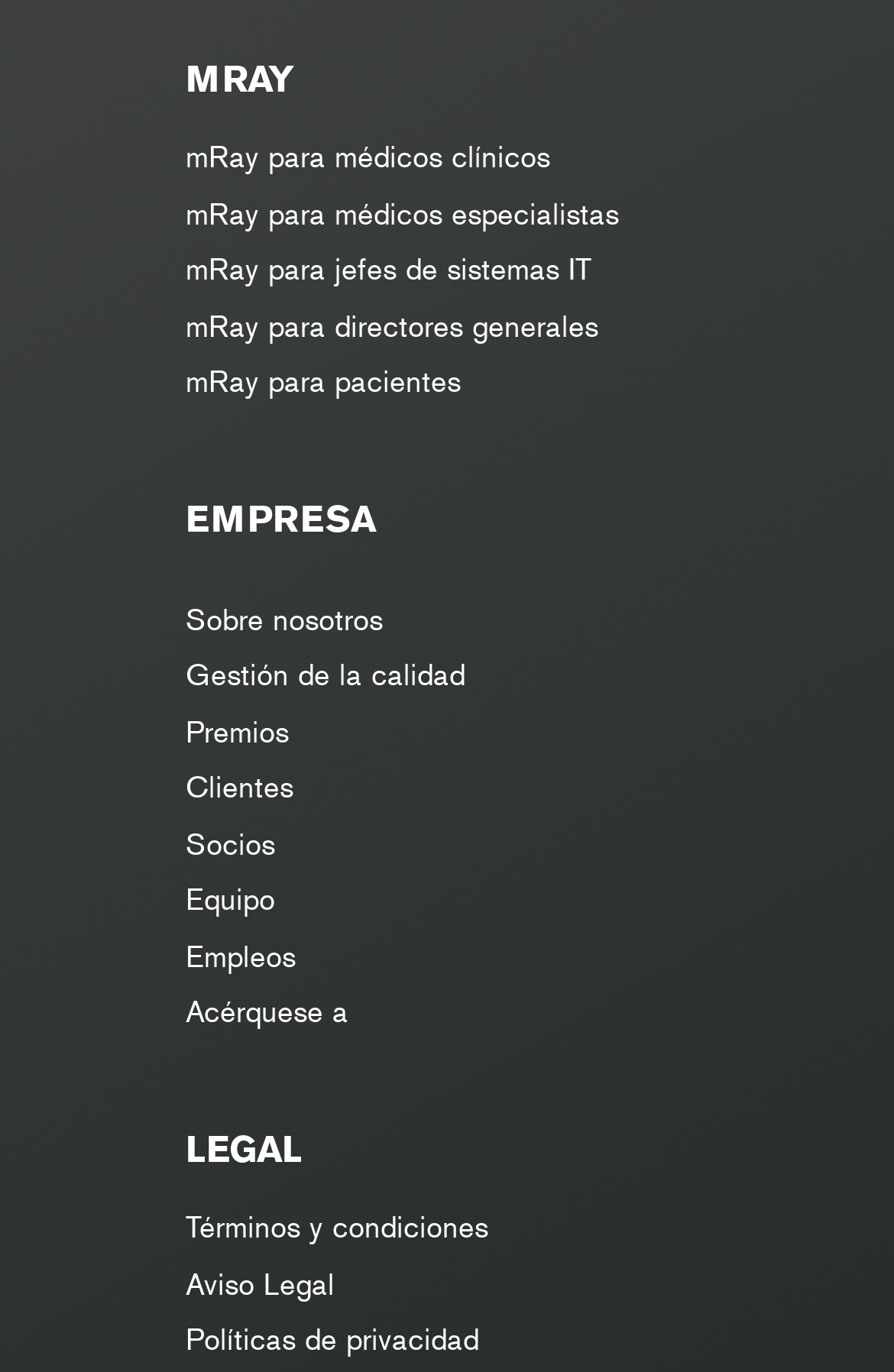Please find the bounding box coordinates of the section that needs to be clicked to achieve this instruction: "Learn about the company".

[0.208, 0.362, 0.962, 0.394]